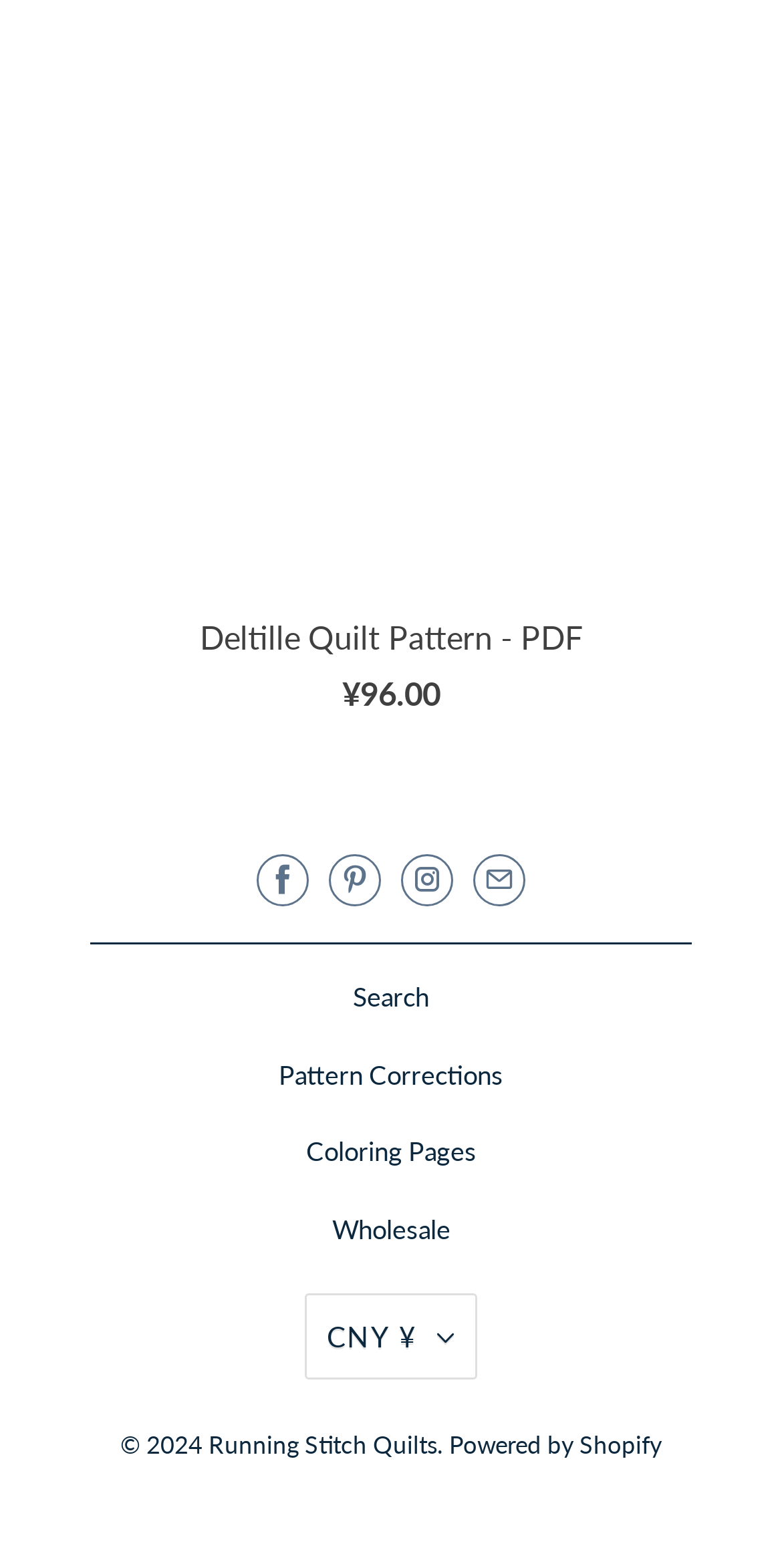Please determine the bounding box coordinates for the UI element described as: "title="Email Running Stitch Quilts"".

[0.605, 0.545, 0.672, 0.578]